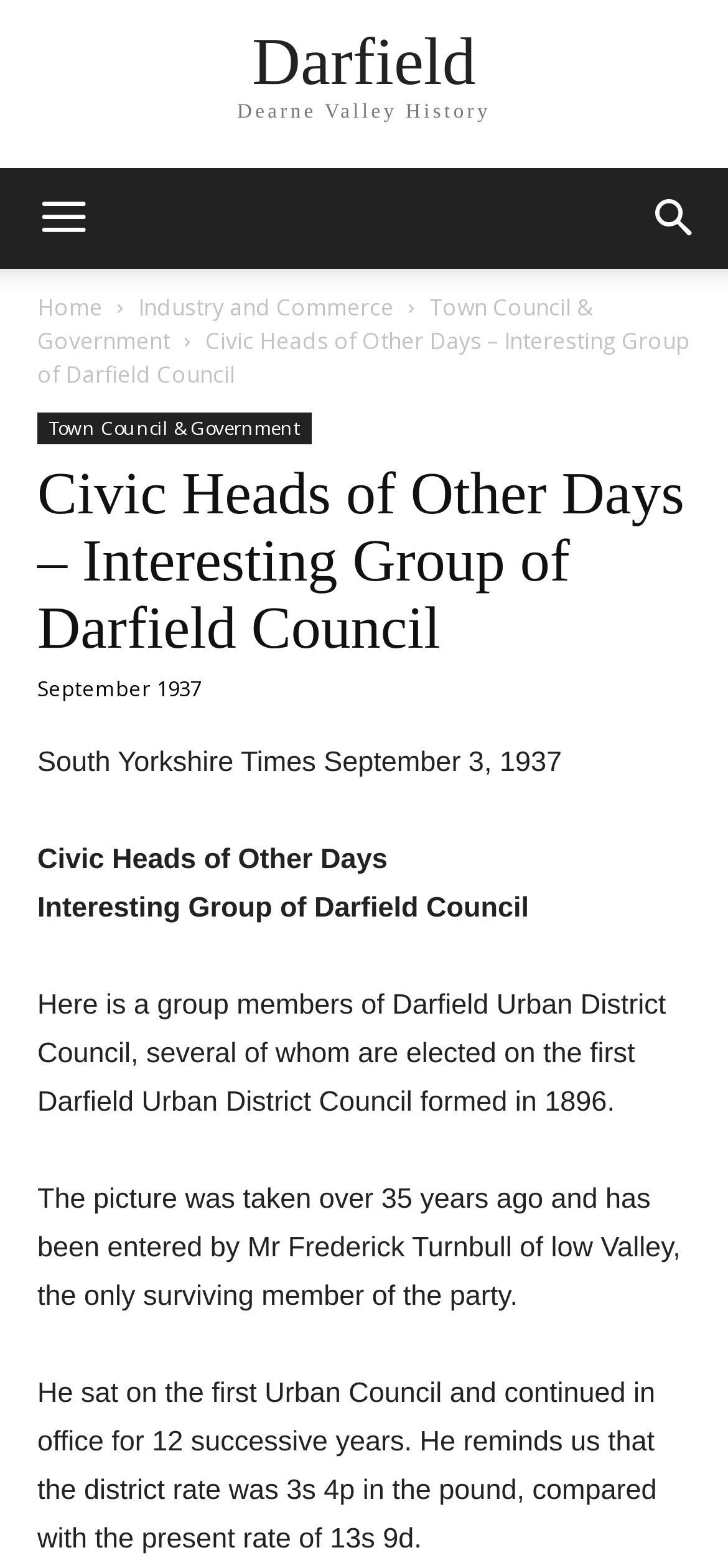Show the bounding box coordinates for the HTML element described as: "Darfield Dearne Valley History".

[0.167, 0.017, 0.833, 0.09]